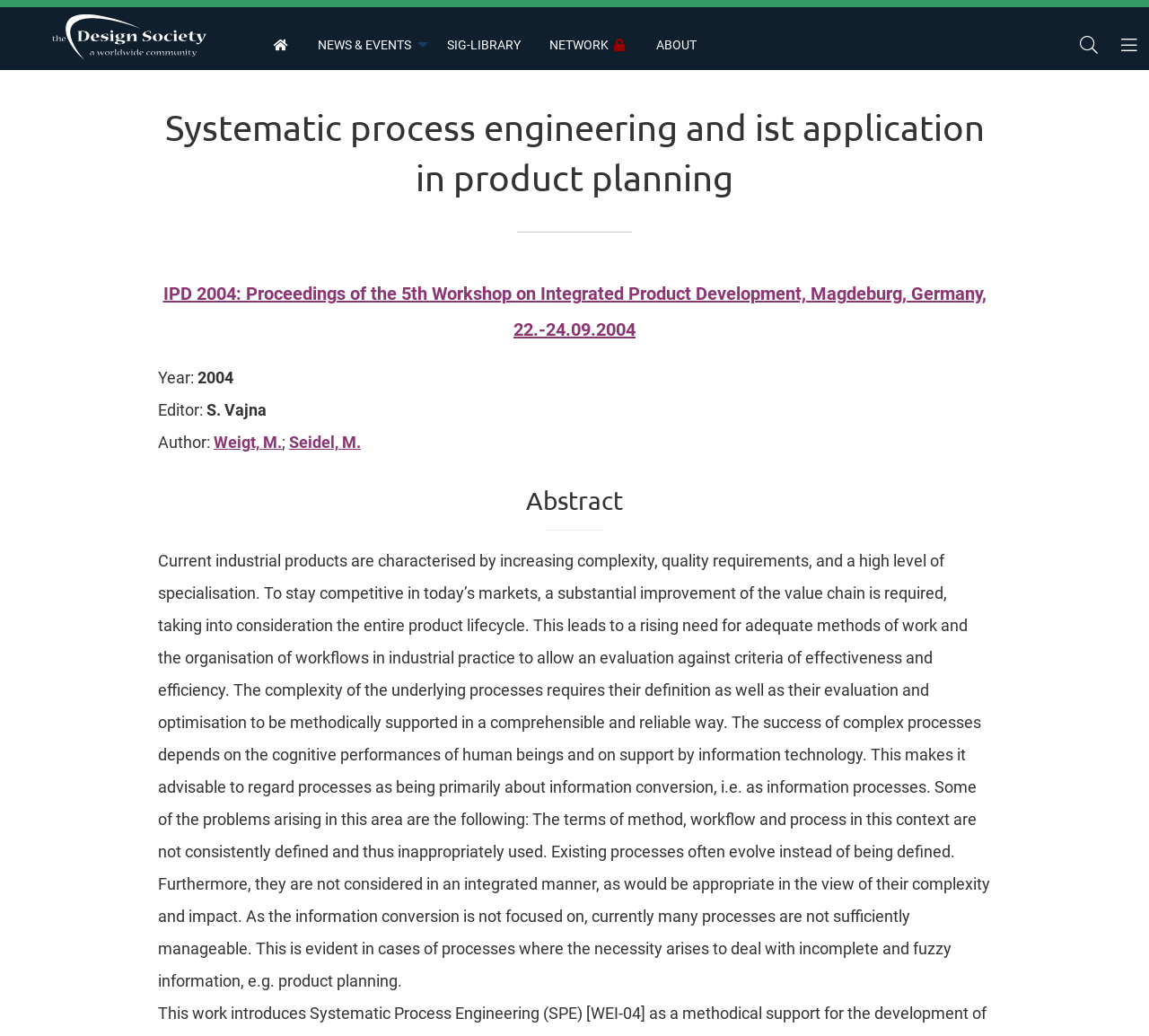Please determine the bounding box coordinates of the area that needs to be clicked to complete this task: 'Click on Weigt, M.'. The coordinates must be four float numbers between 0 and 1, formatted as [left, top, right, bottom].

[0.186, 0.418, 0.245, 0.436]